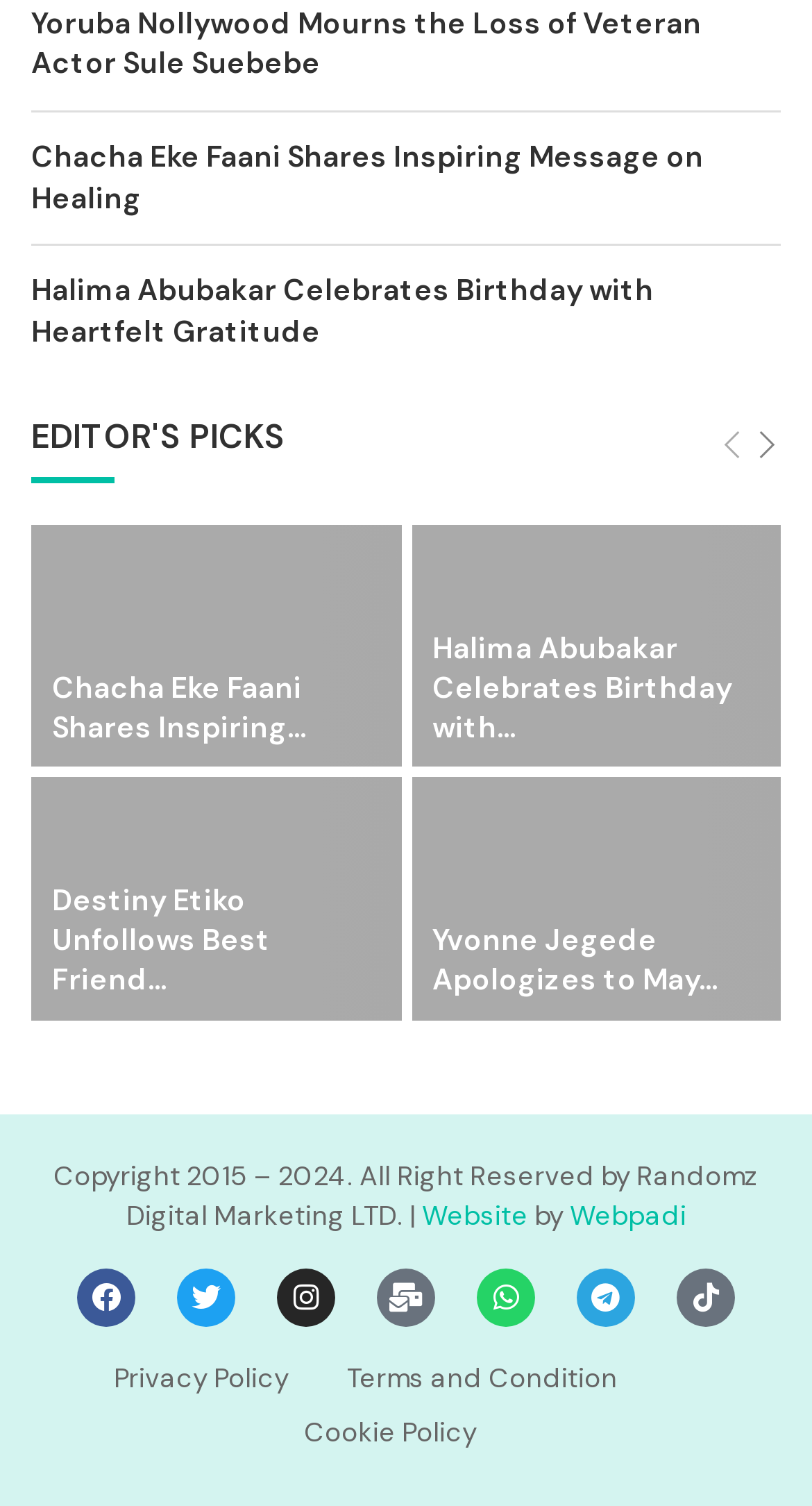Point out the bounding box coordinates of the section to click in order to follow this instruction: "Check out Chacha Eke Faani's inspiring message on healing".

[0.038, 0.349, 0.494, 0.51]